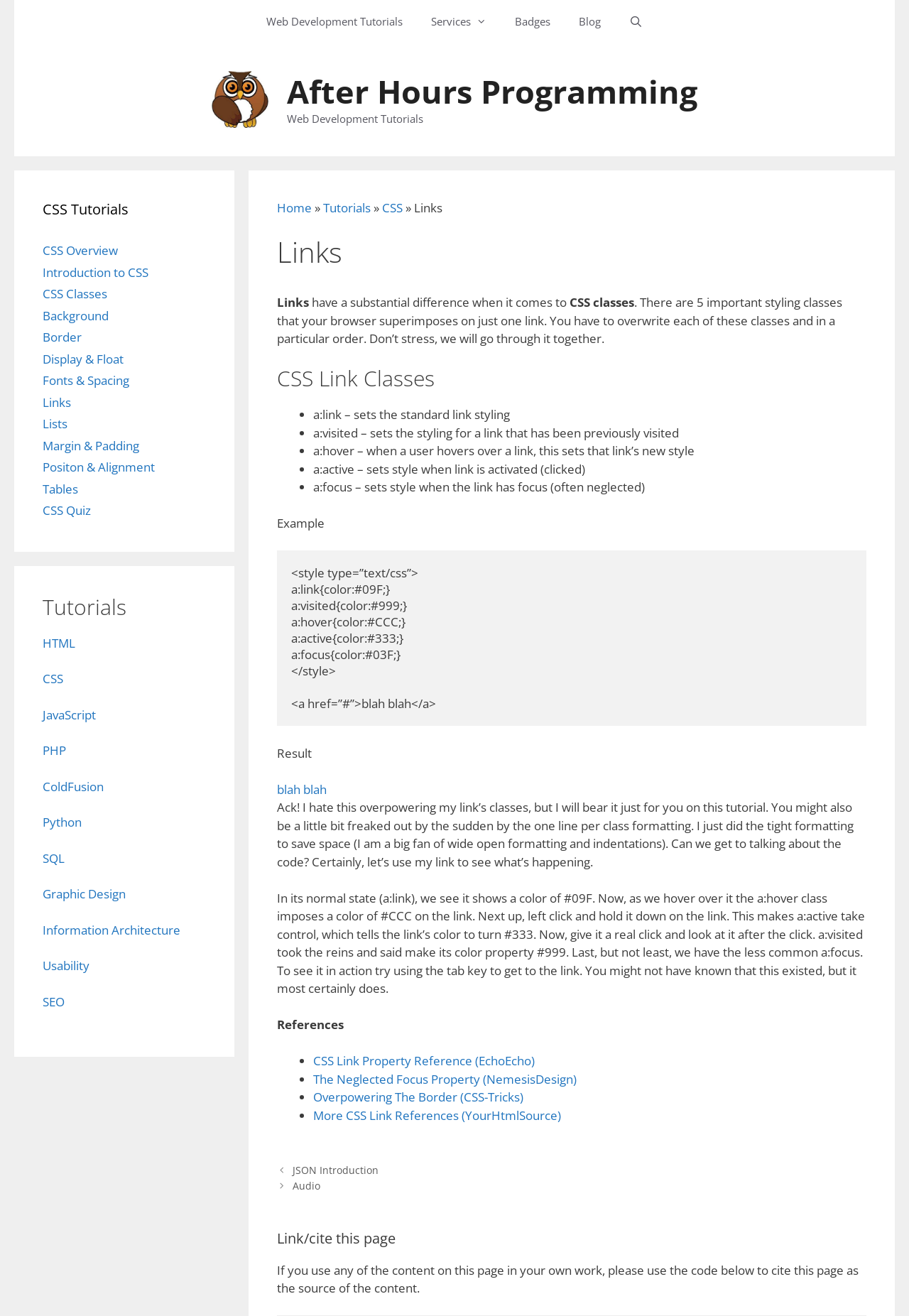Locate the bounding box coordinates of the element that should be clicked to fulfill the instruction: "Read the 'Links' section".

[0.455, 0.152, 0.487, 0.164]